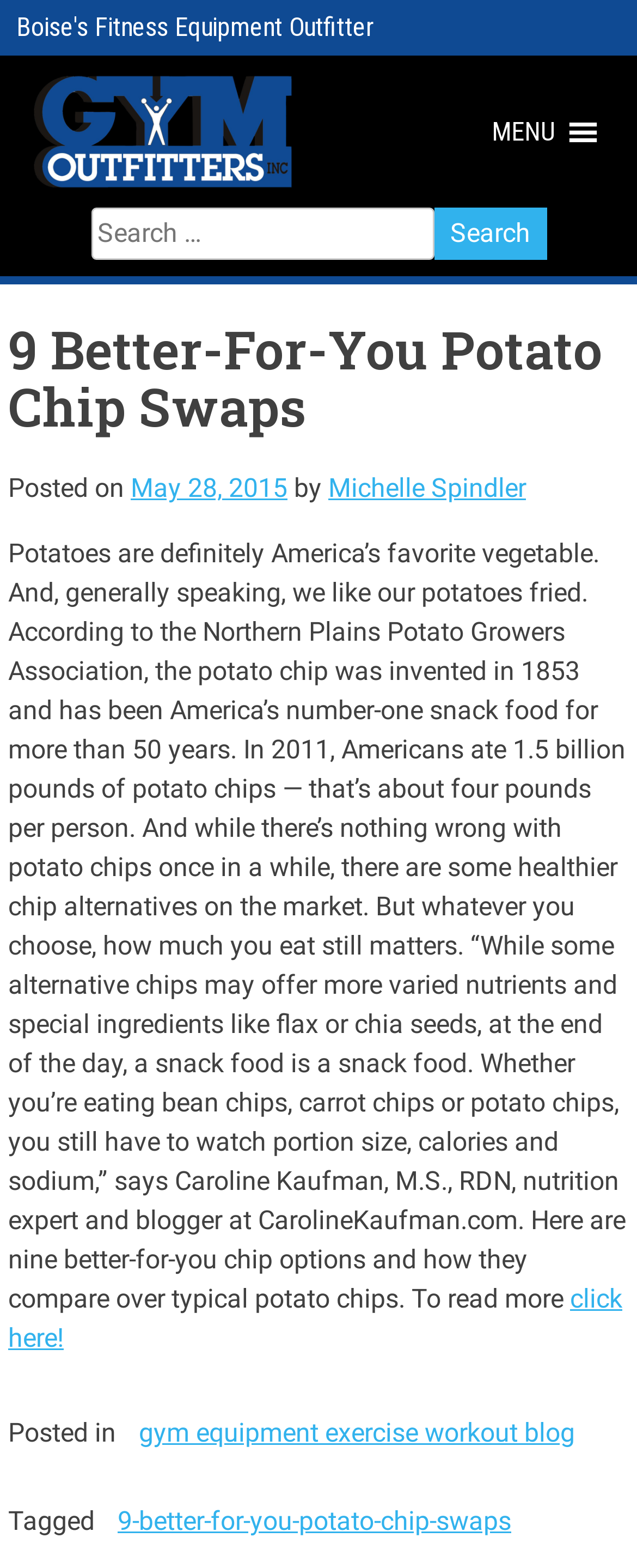Determine the bounding box coordinates of the clickable area required to perform the following instruction: "Visit the gym equipment exercise workout blog". The coordinates should be represented as four float numbers between 0 and 1: [left, top, right, bottom].

[0.192, 0.892, 0.928, 0.938]